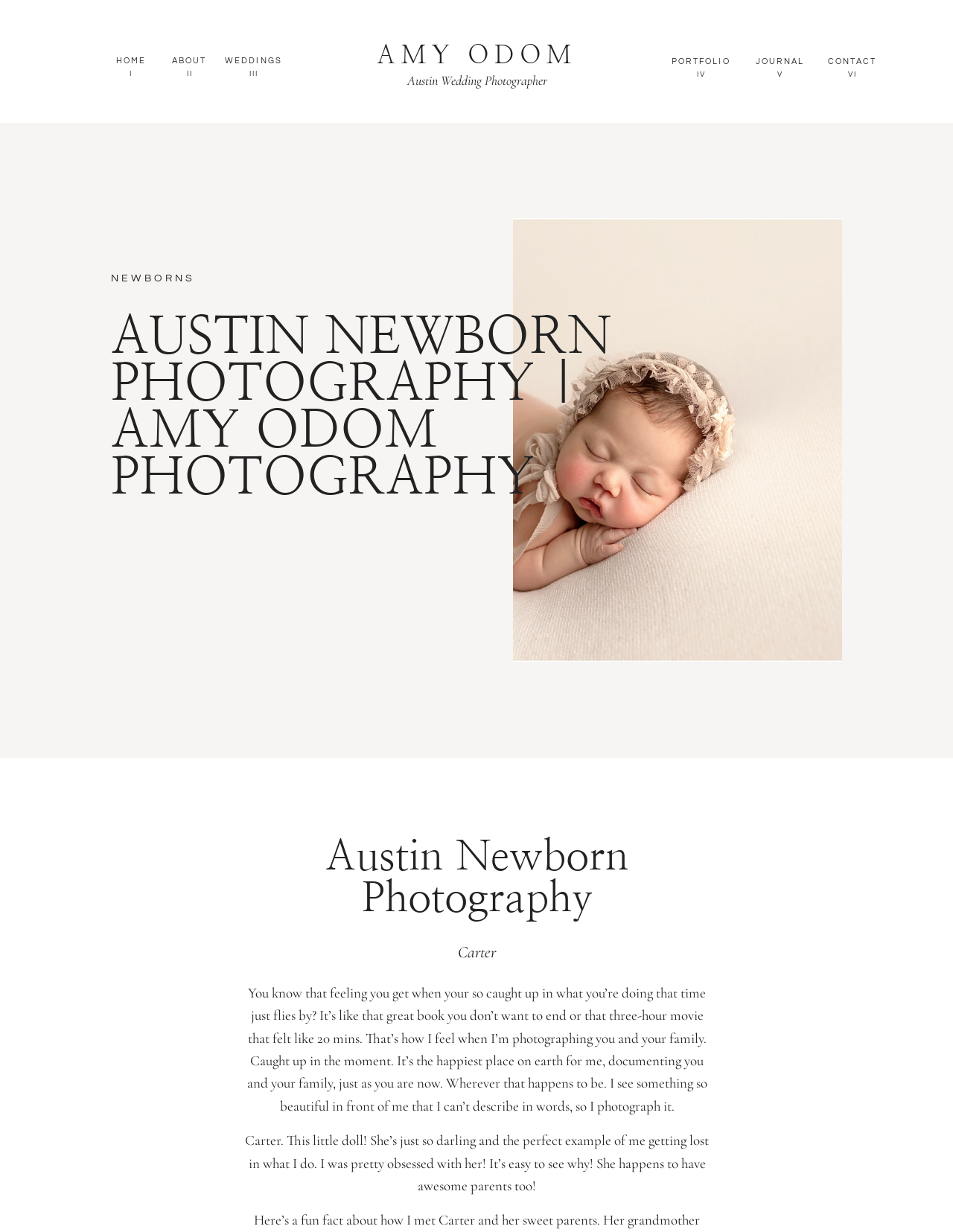Please provide a comprehensive response to the question below by analyzing the image: 
What is the photographer's attitude towards her work?

The photographer's text conveys a sense of passion and joy in her work, as she describes getting 'lost in the moment' and being 'obsessed' with capturing beautiful moments, indicating a strong enthusiasm for her profession.